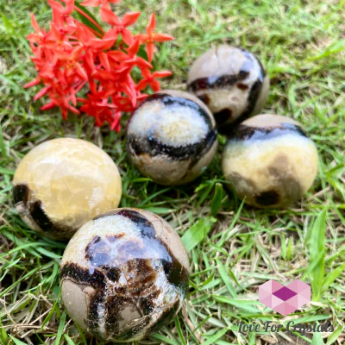What colors are present on the stones' surfaces?
From the details in the image, answer the question comprehensively.

The caption describes the stones as having a beautiful mix of earthy colors, including shades of brown, cream, and black, which enhance their natural allure.